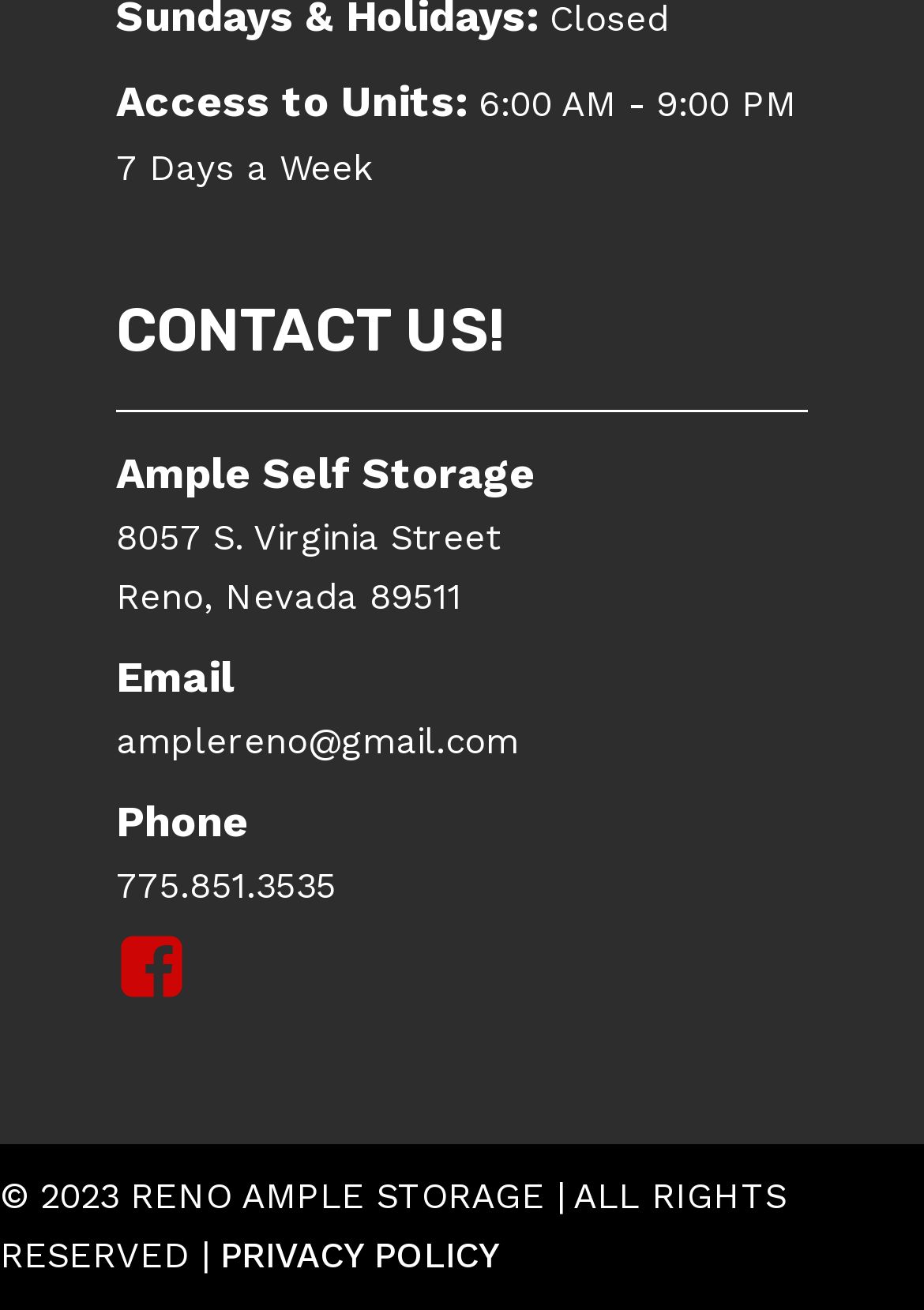Please provide a short answer using a single word or phrase for the question:
What social media platform is linked?

Facebook